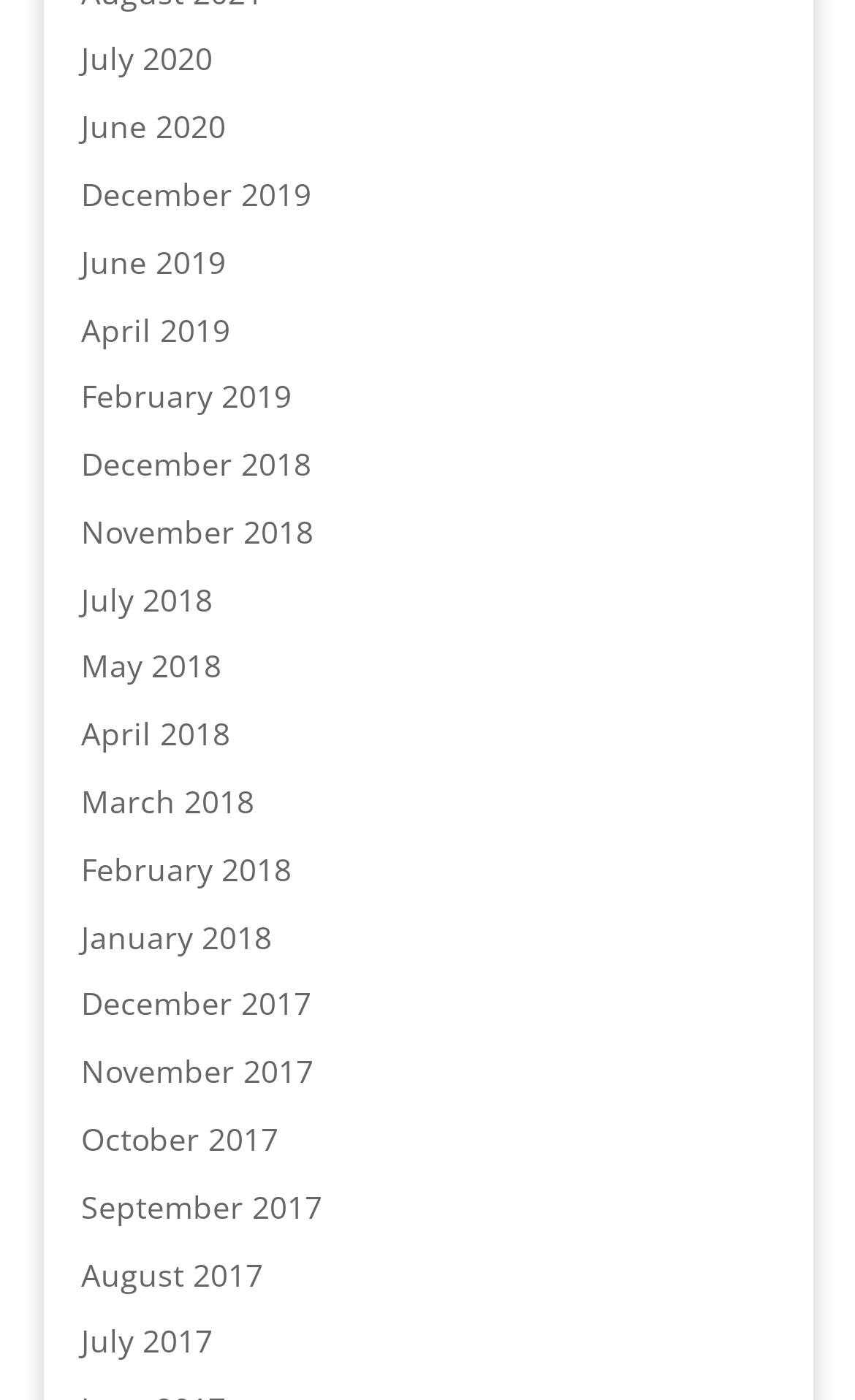How many links are available on this webpage?
Based on the visual content, answer with a single word or a brief phrase.

49